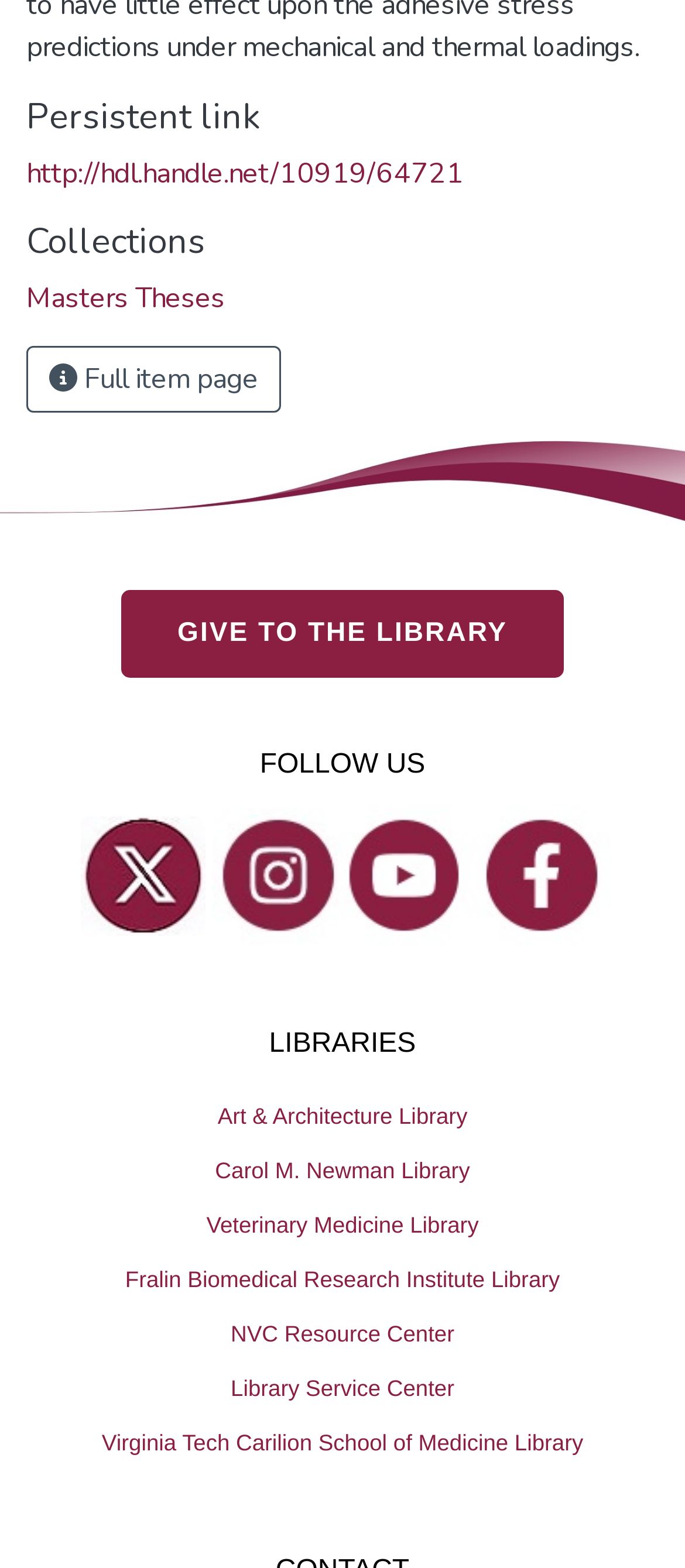What is the URL of the link below the 'Collections' heading?
Answer the question using a single word or phrase, according to the image.

Masters Theses